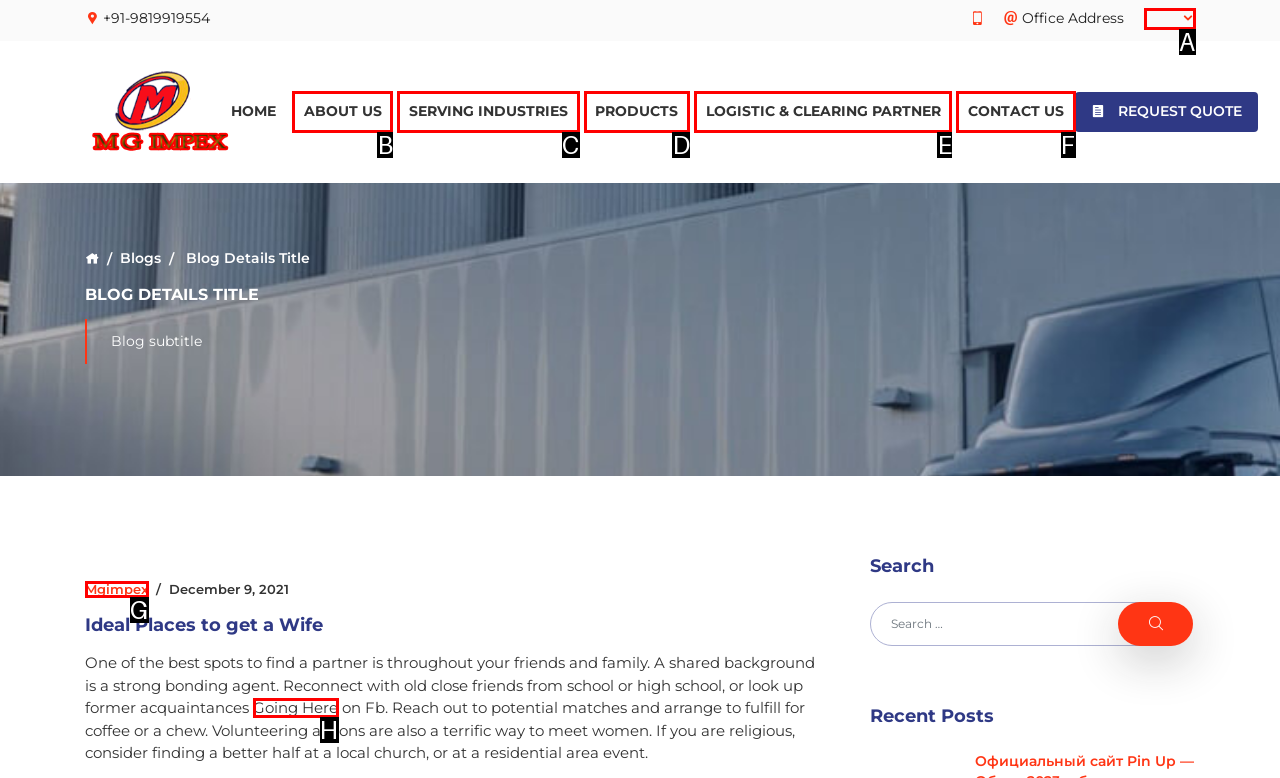Find the option that best fits the description: US. Answer with the letter of the option.

A